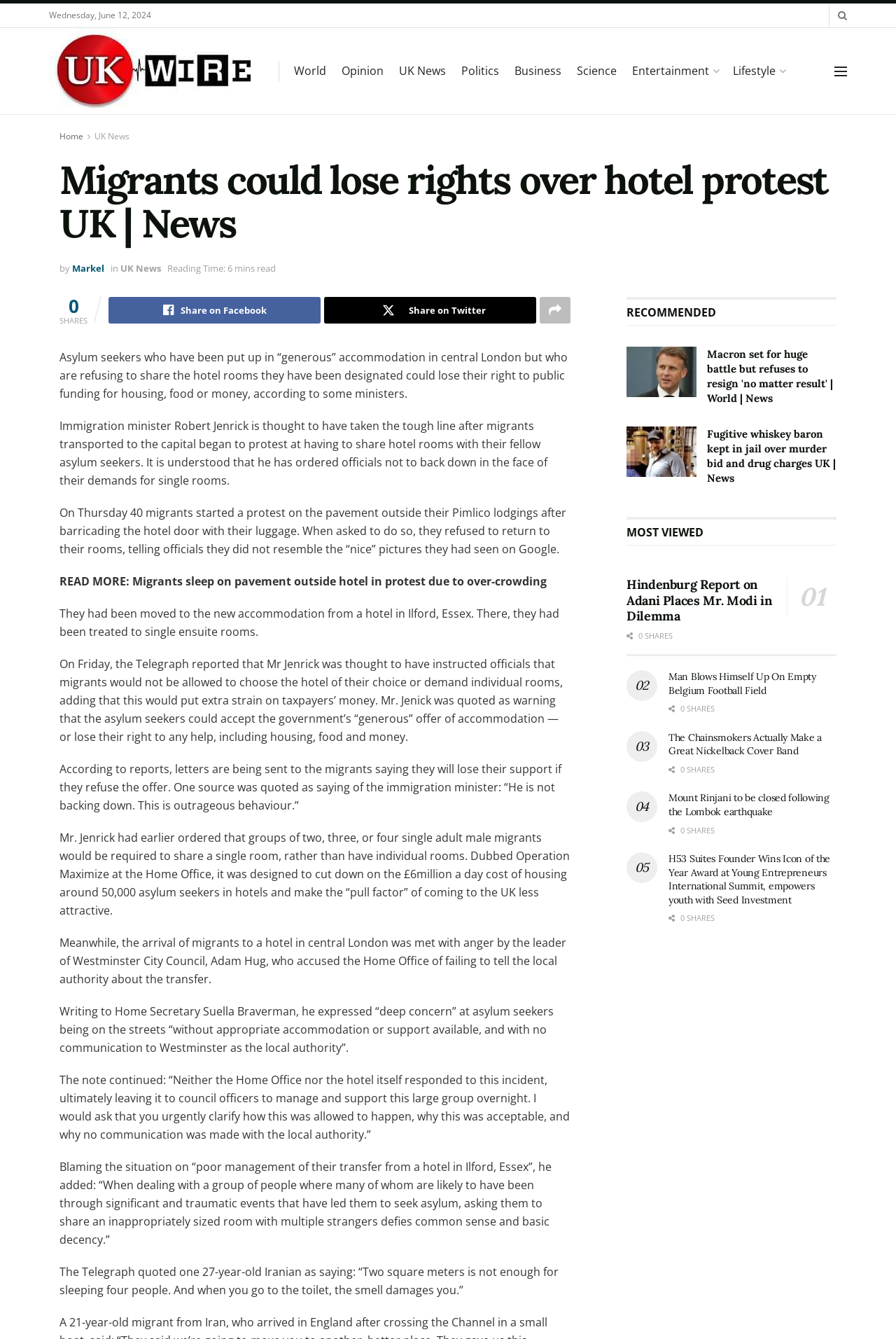How many migrants started a protest on the pavement?
Please use the image to deliver a detailed and complete answer.

I found the number of migrants who started a protest on the pavement by reading the article content, which states 'On Thursday 40 migrants started a protest on the pavement outside their Pimlico lodgings...'.